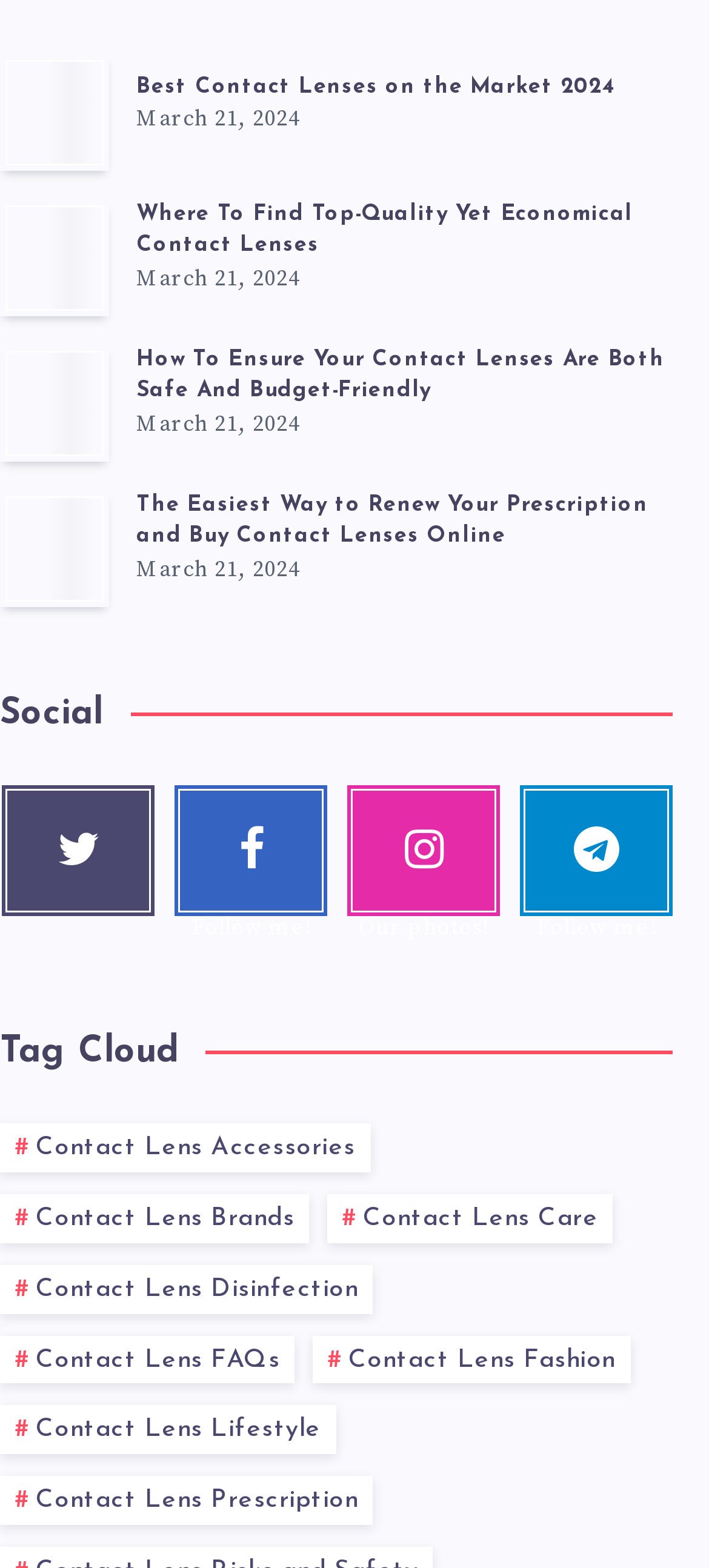Given the element description, predict the bounding box coordinates in the format (top-left x, top-left y, bottom-right x, bottom-right y). Make sure all values are between 0 and 1. Here is the element description: Instagram Our photos!

[0.491, 0.5, 0.705, 0.584]